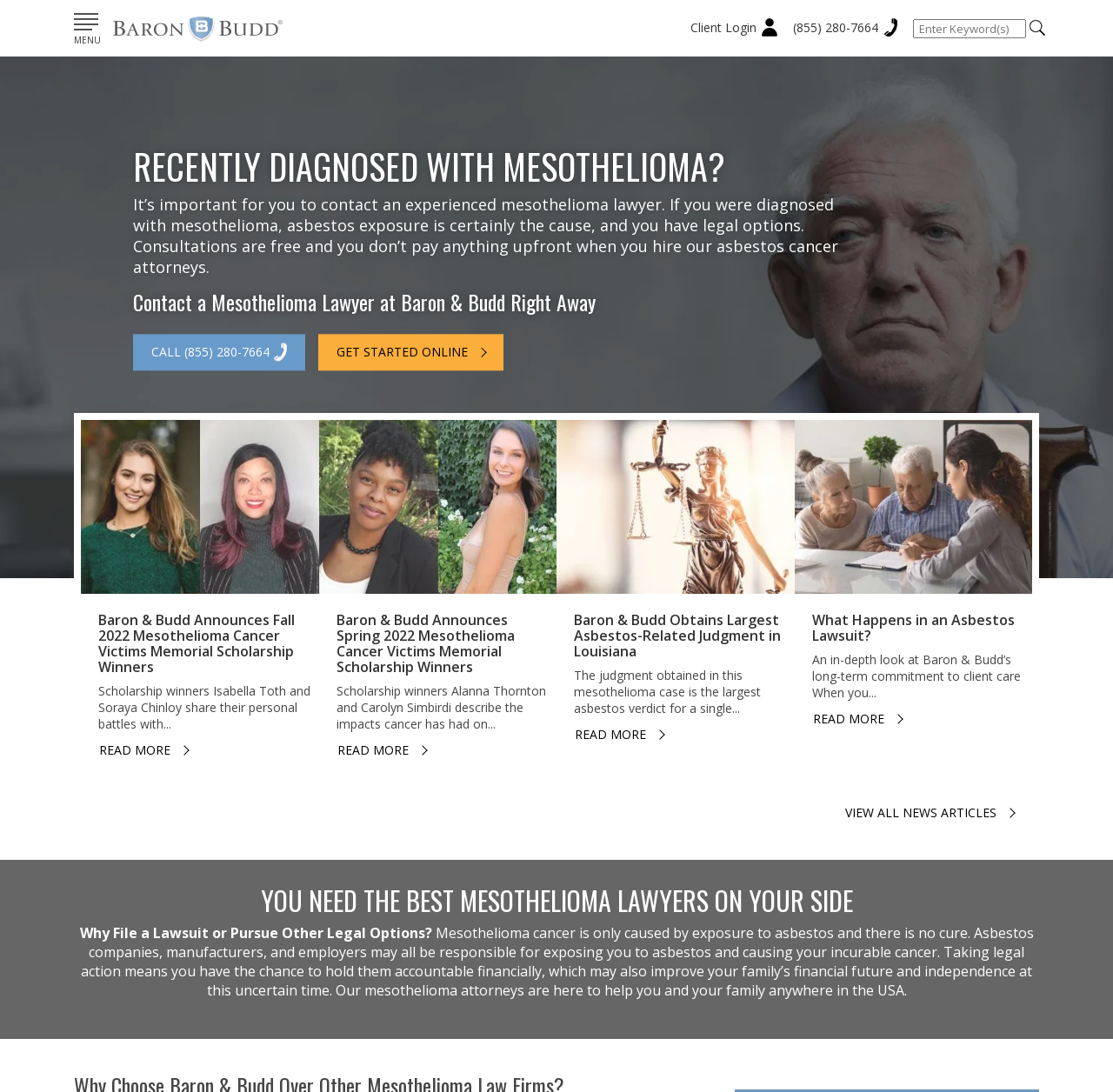What is the name of the law firm on this webpage?
Answer briefly with a single word or phrase based on the image.

Baron & Budd